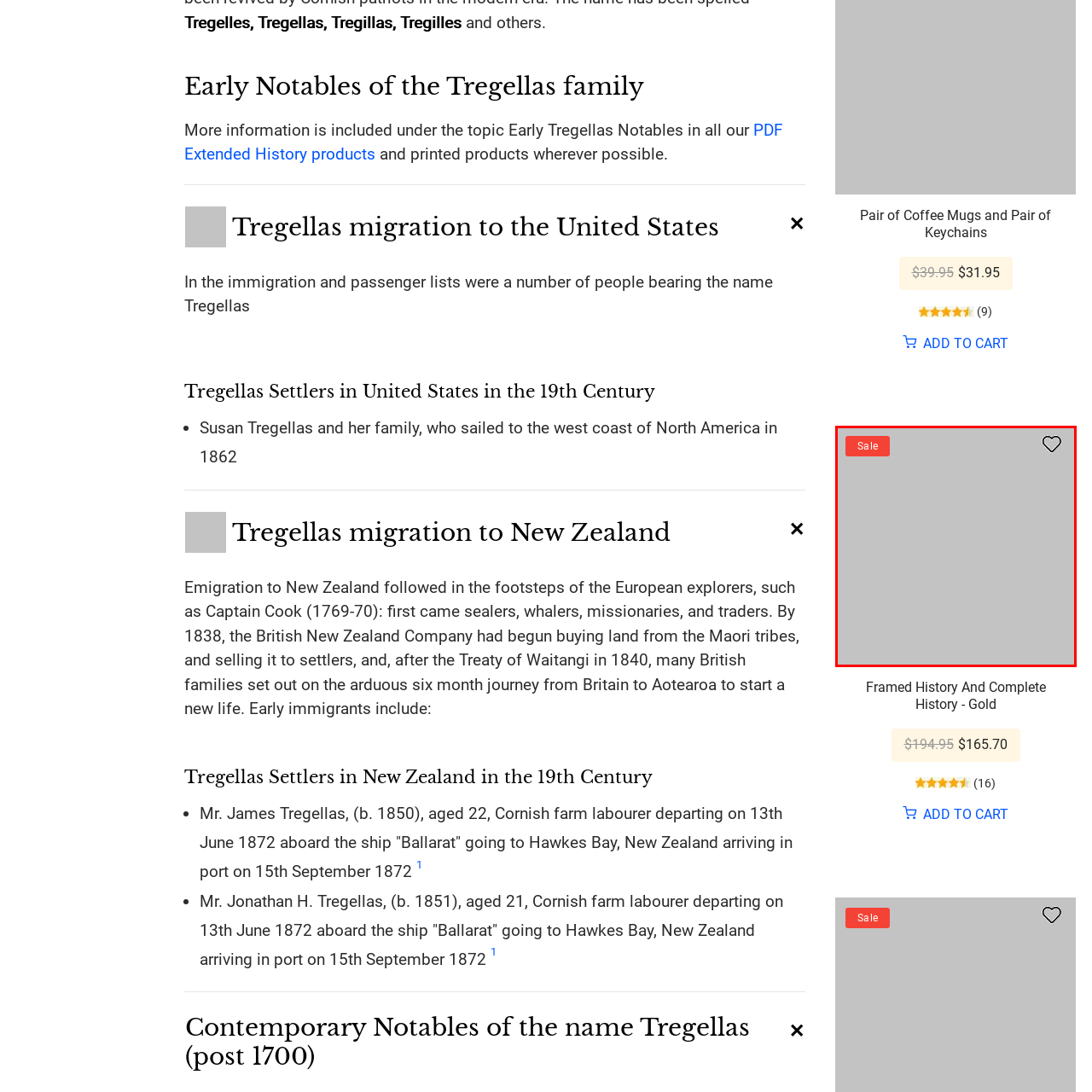What is the color of the 'Sale' button?
Carefully scrutinize the image inside the red bounding box and generate a comprehensive answer, drawing from the visual content.

According to the caption, the rectangular button with the word 'Sale' prominently displayed in white text is on a bright red background, which means the color of the 'Sale' button is bright red.